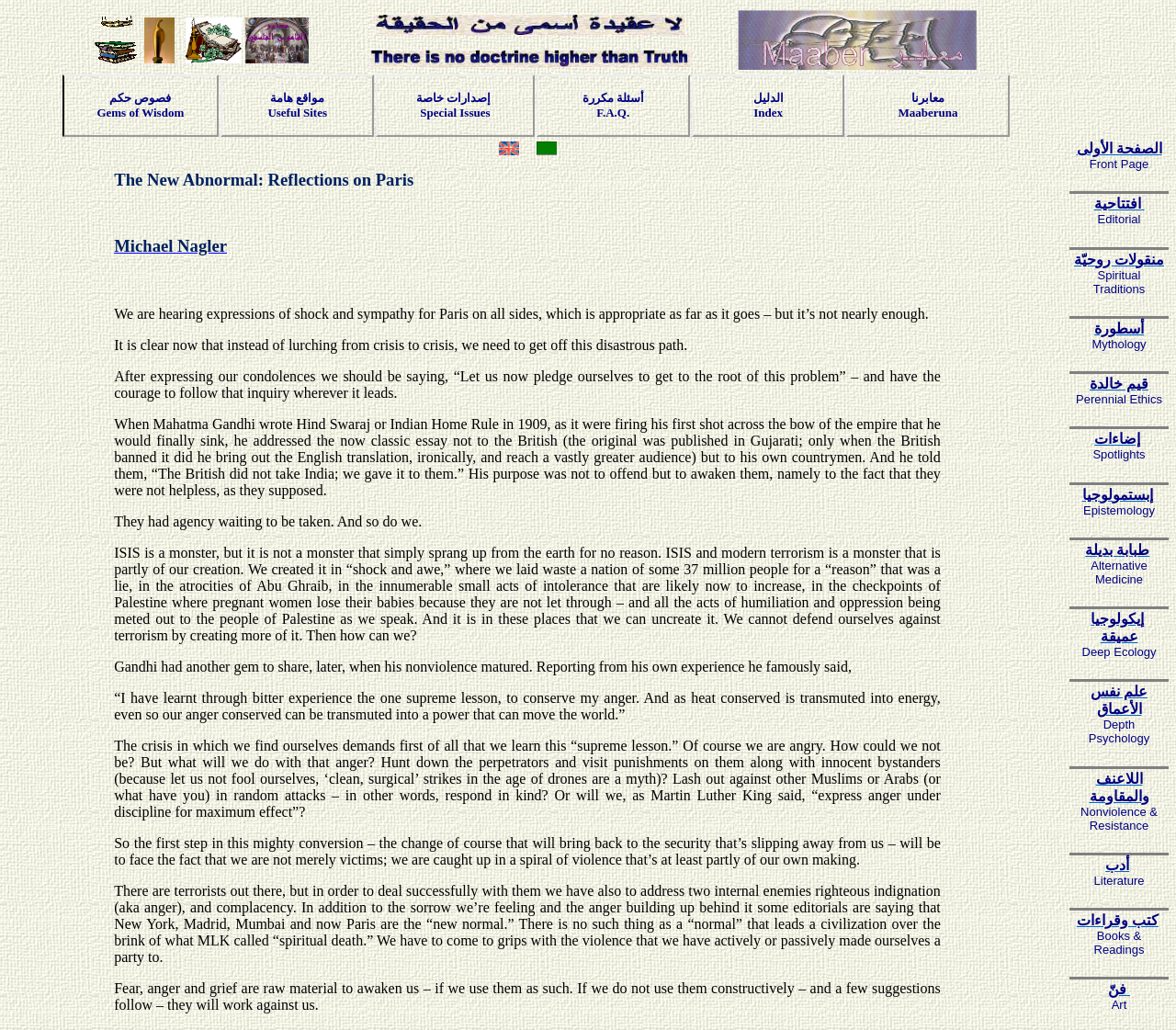How many languages are available for selection?
Examine the screenshot and reply with a single word or phrase.

2